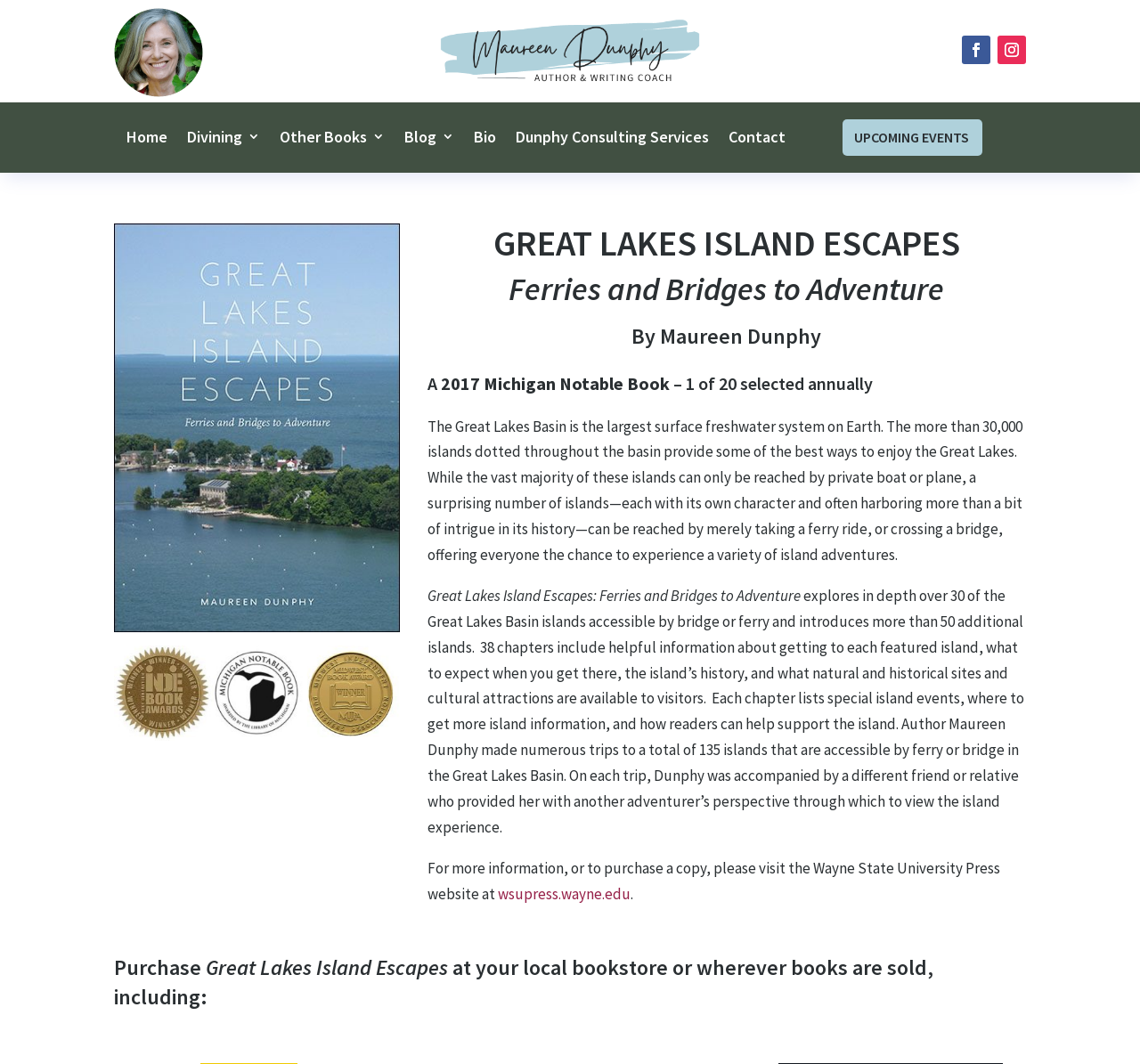How many islands are featured in the book?
Can you offer a detailed and complete answer to this question?

The static text 'explores in depth over 30 of the Great Lakes Basin islands accessible by bridge or ferry...' mentions that the book features over 30 islands.